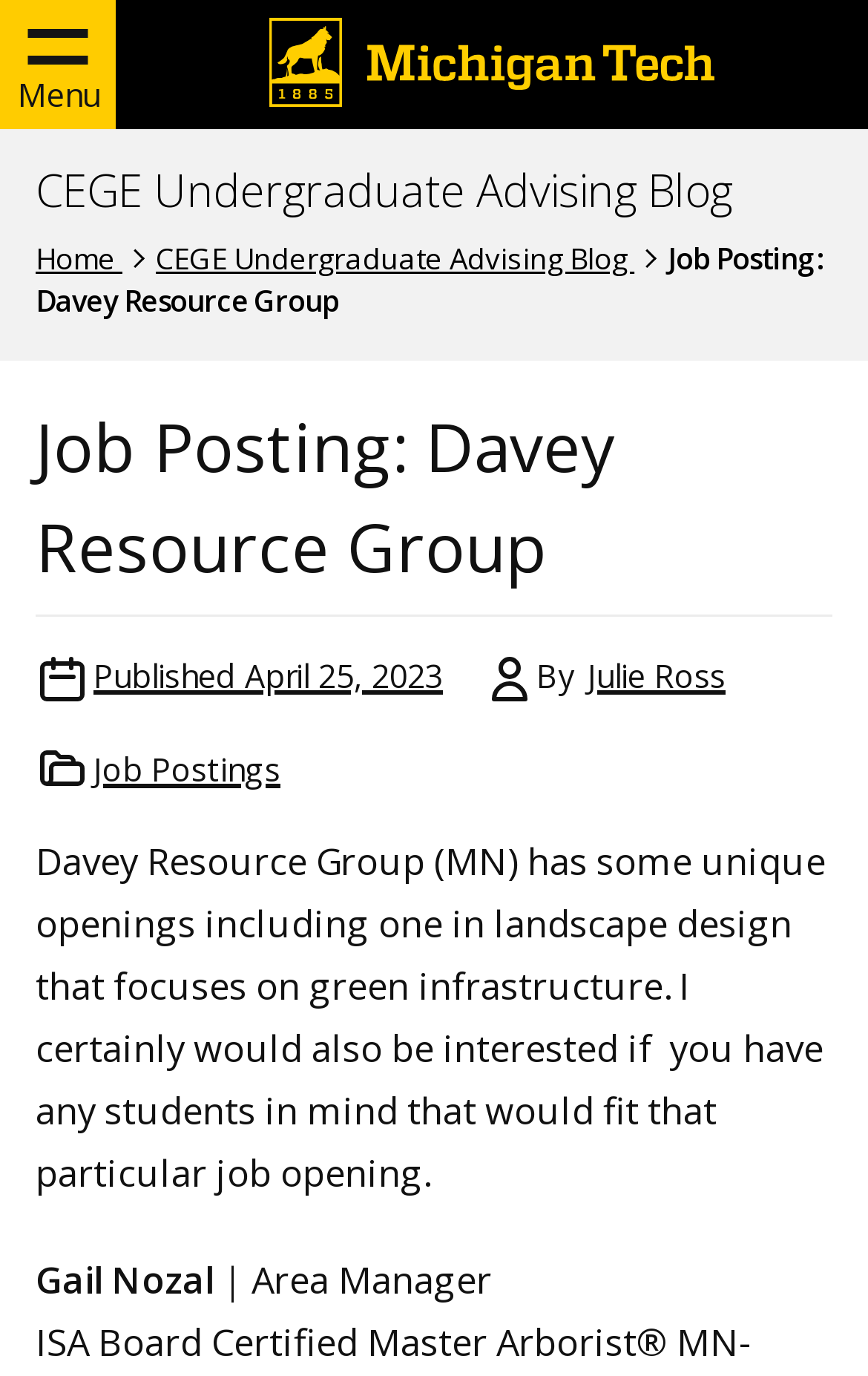Return the bounding box coordinates of the UI element that corresponds to this description: "Published April 25, 2023". The coordinates must be given as four float numbers in the range of 0 and 1, [left, top, right, bottom].

[0.103, 0.473, 0.515, 0.508]